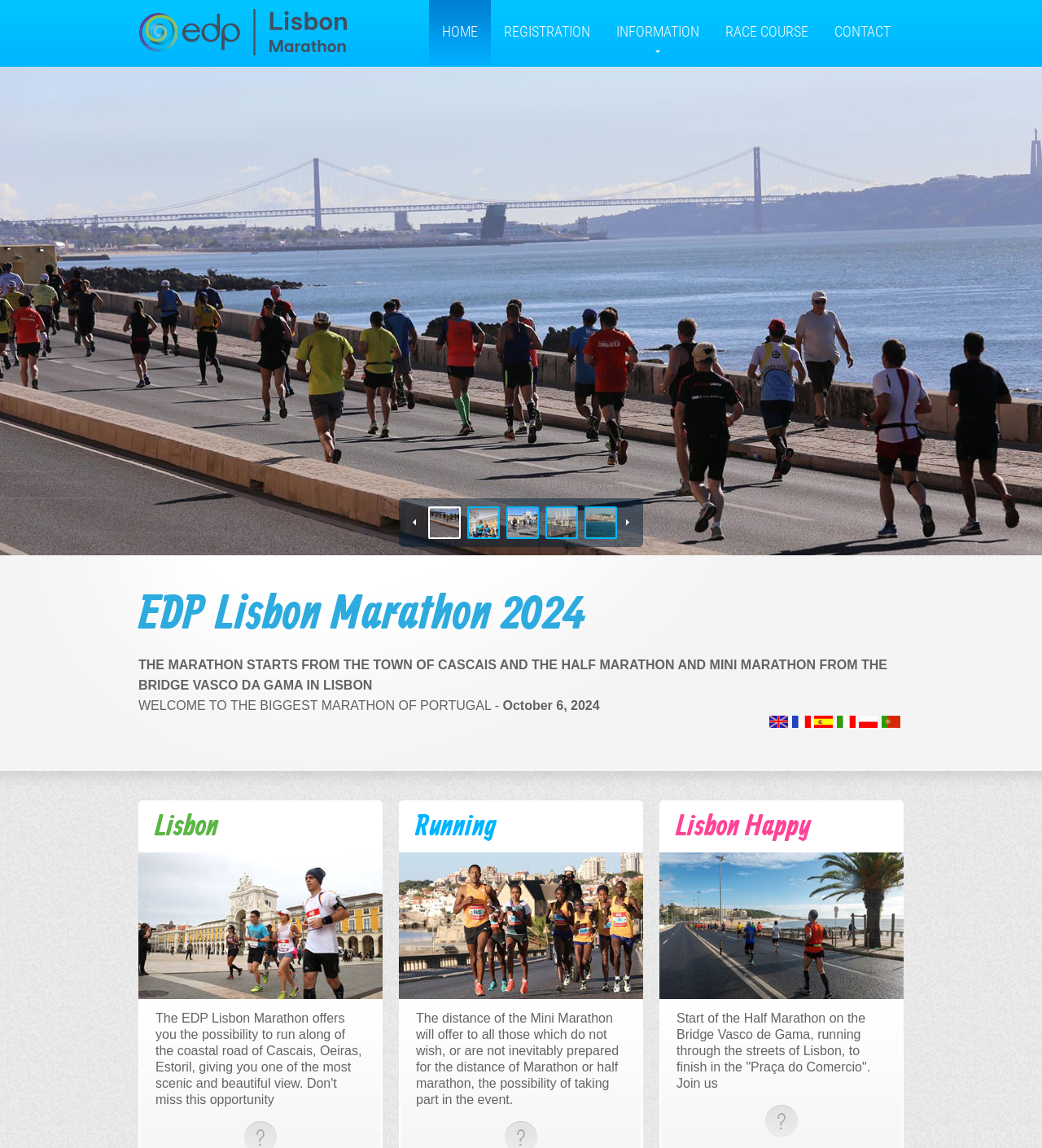Please locate the bounding box coordinates of the region I need to click to follow this instruction: "Click the HOME link".

[0.412, 0.0, 0.471, 0.057]